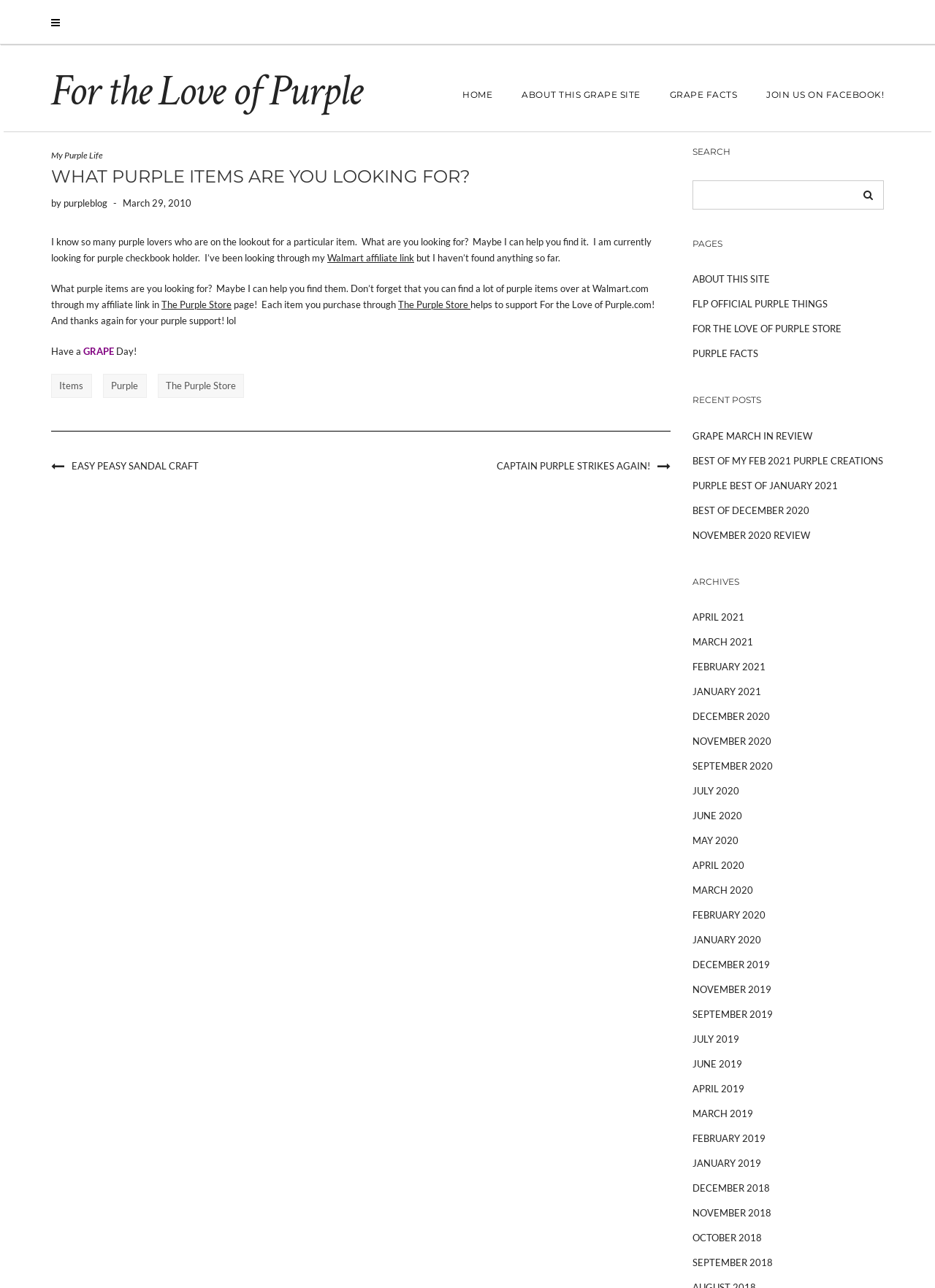Please identify the bounding box coordinates of the area that needs to be clicked to follow this instruction: "Check recent posts".

[0.74, 0.307, 0.945, 0.314]